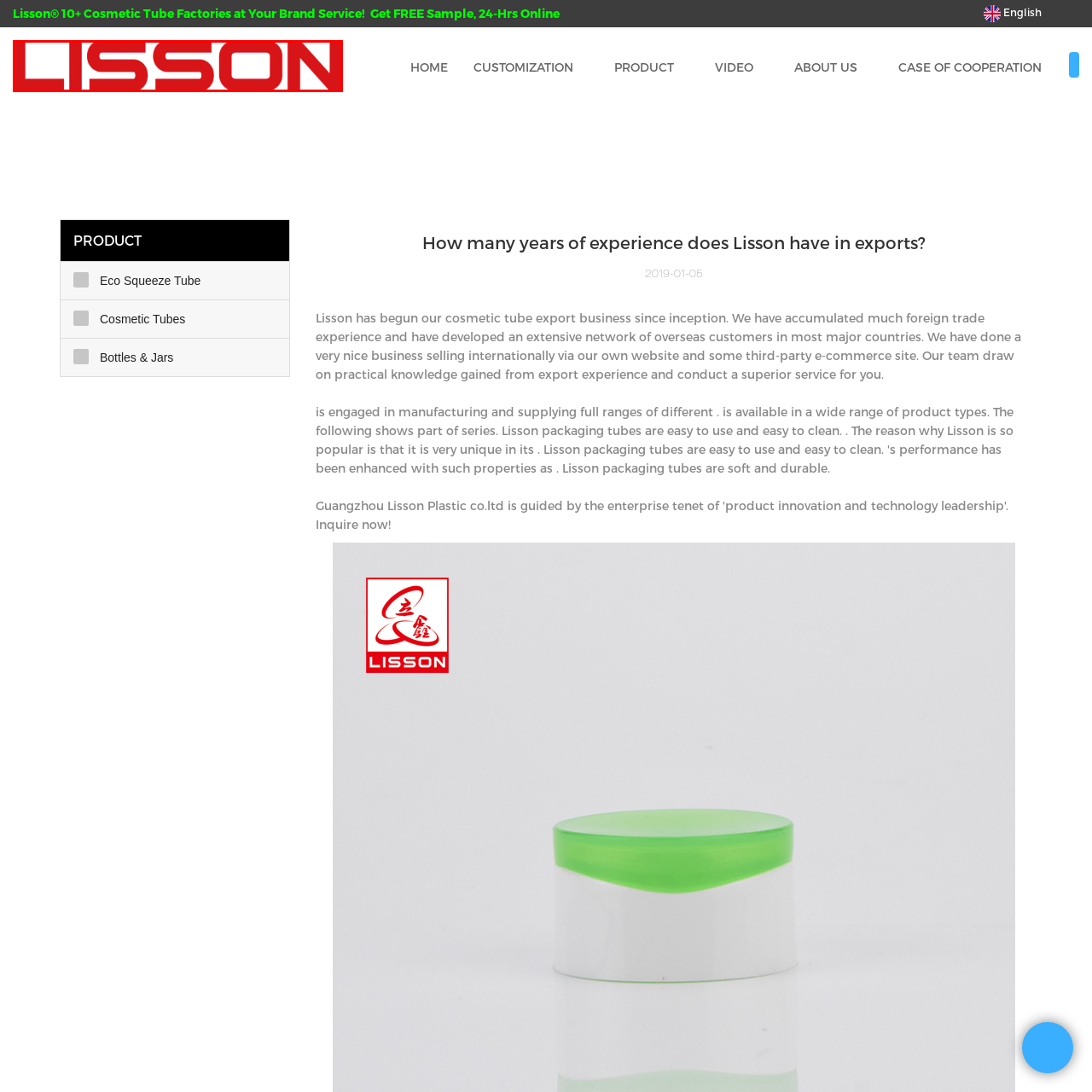Explain what is happening in the image inside the red outline in great detail.

The image features the logo of Lisson, a prominent brand in the cosmetic tube manufacturing industry. The logo is presented in bold, vibrant red letters spelling "LISSON," which conveys a strong and distinctive brand identity. This logo reflects the company's commitment to quality and innovation in providing cosmetic packaging solutions. Positioned prominently on the webpage, it serves to establish brand recognition and connect with customers seeking reliable cosmetic tube products and services.